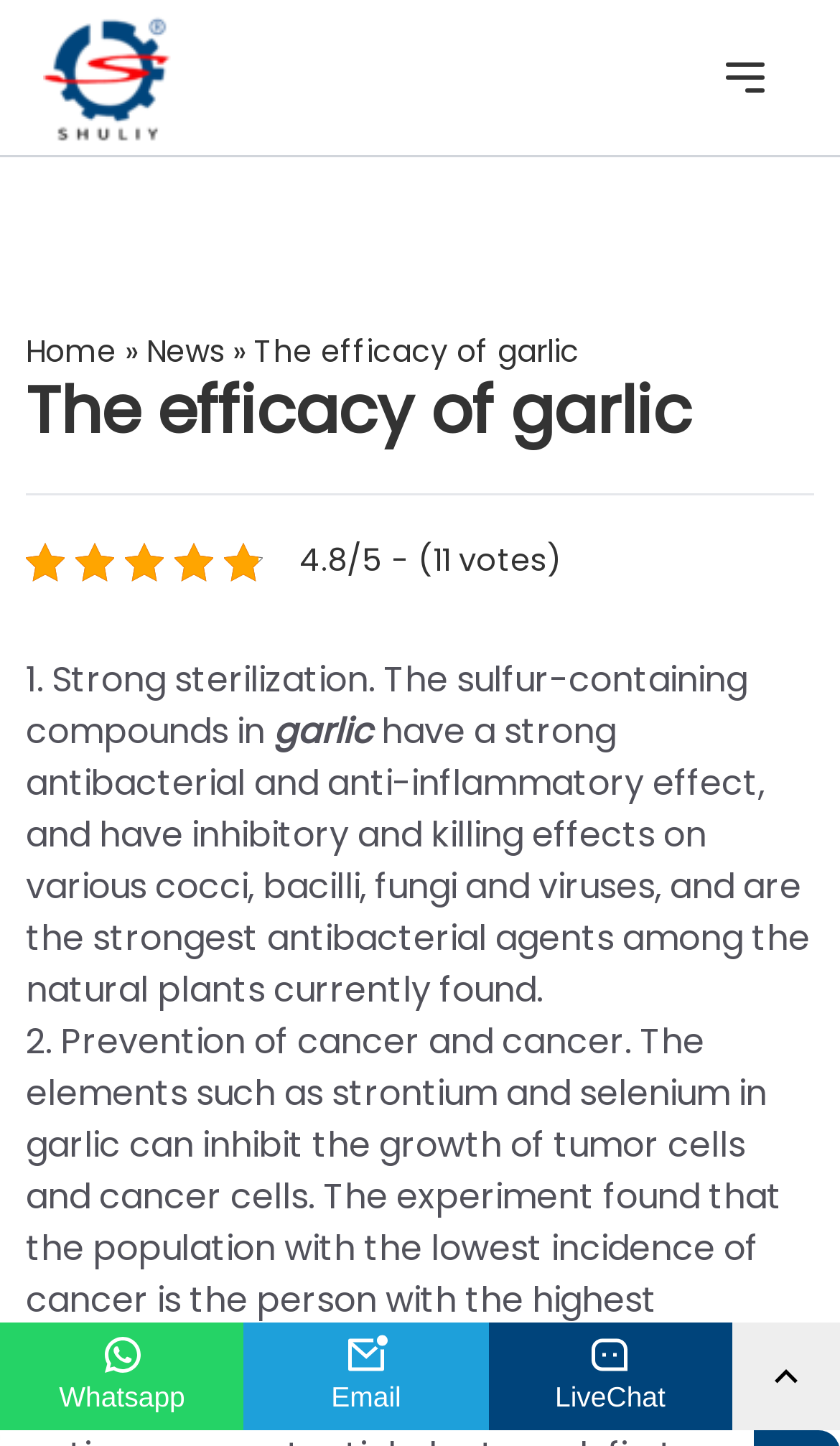Answer the question with a brief word or phrase:
How many navigation links are there?

3